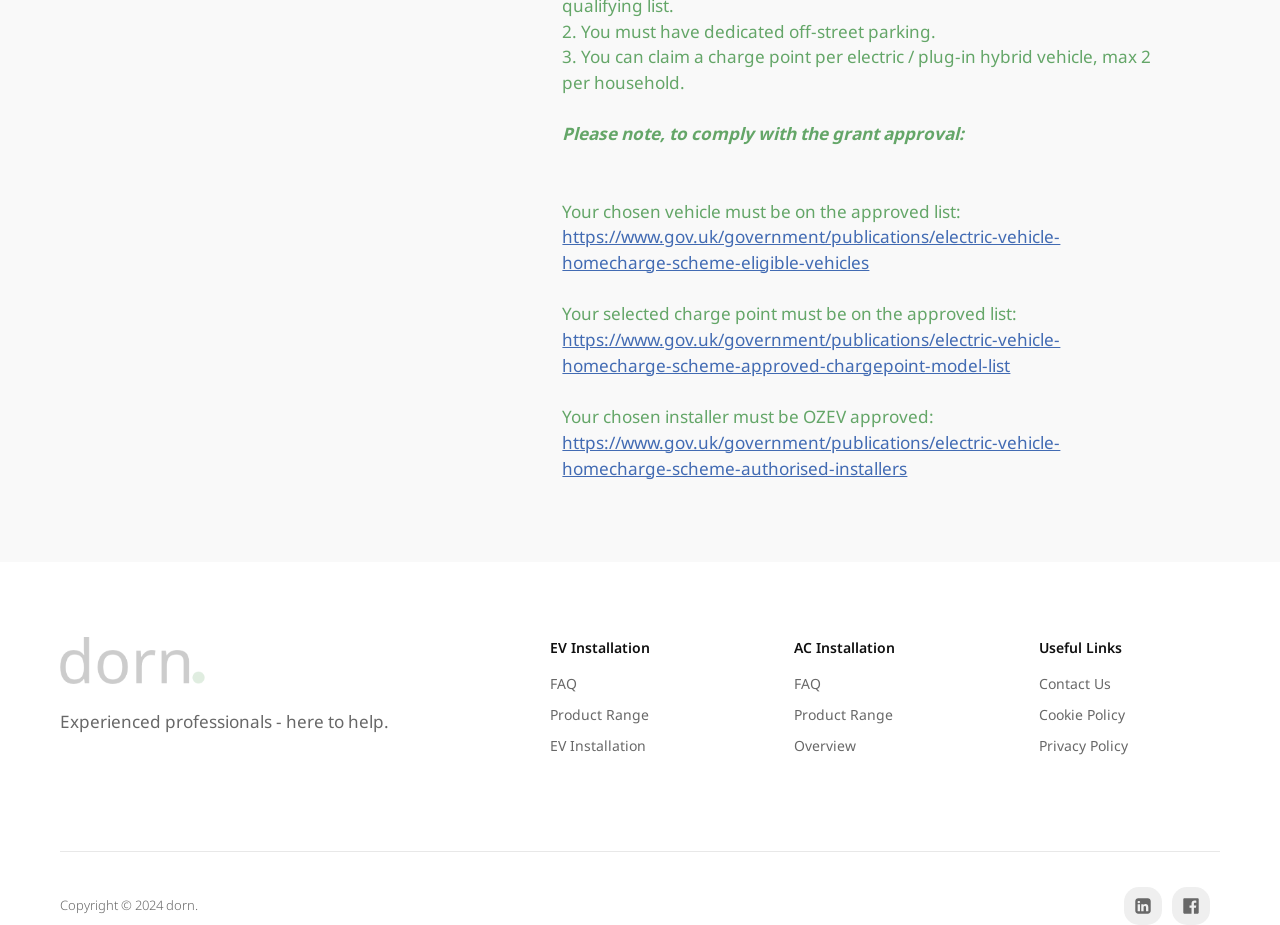Based on the element description, predict the bounding box coordinates (top-left x, top-left y, bottom-right x, bottom-right y) for the UI element in the screenshot: July 2023

None